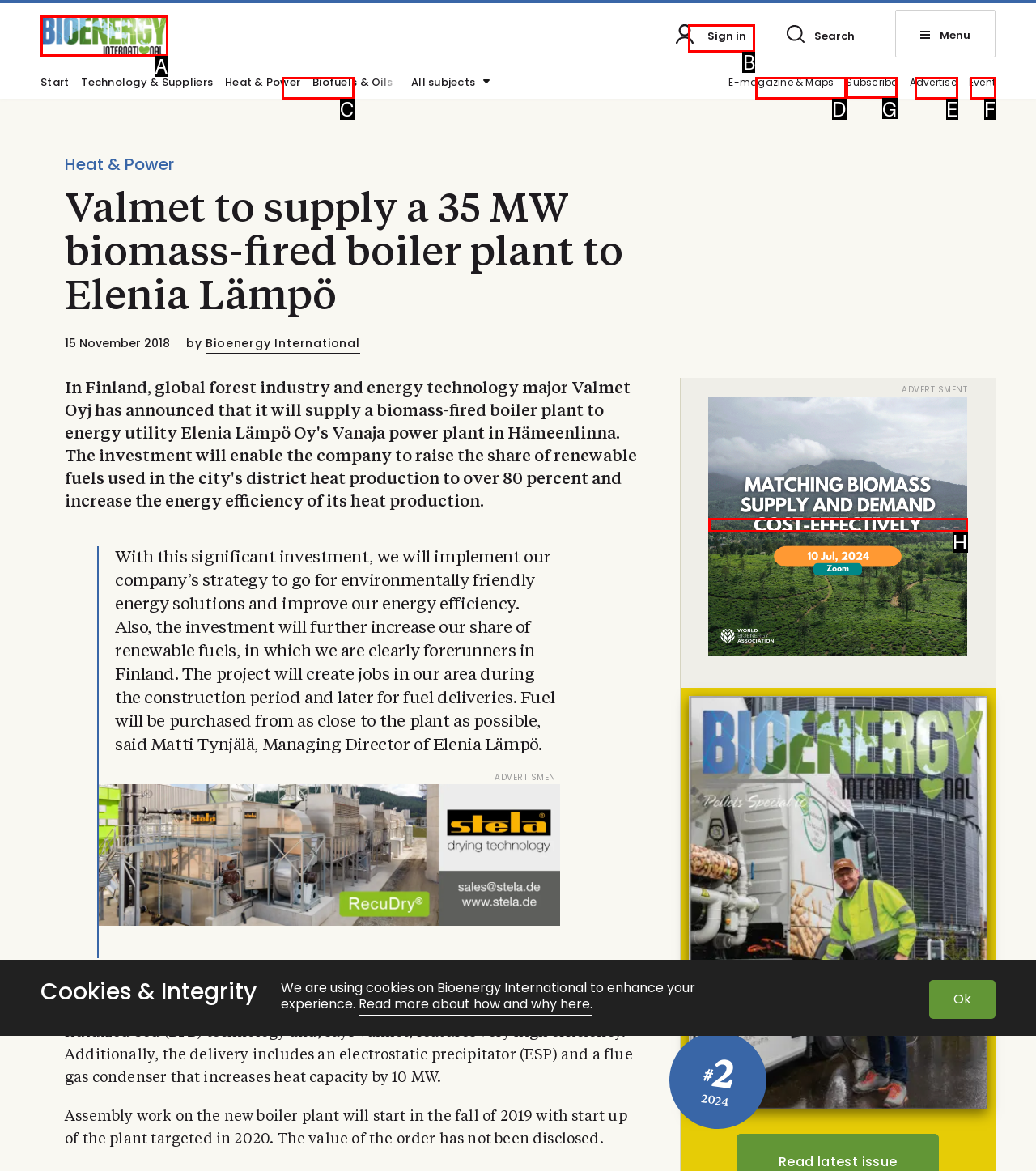Find the HTML element to click in order to complete this task: Subscribe
Answer with the letter of the correct option.

G